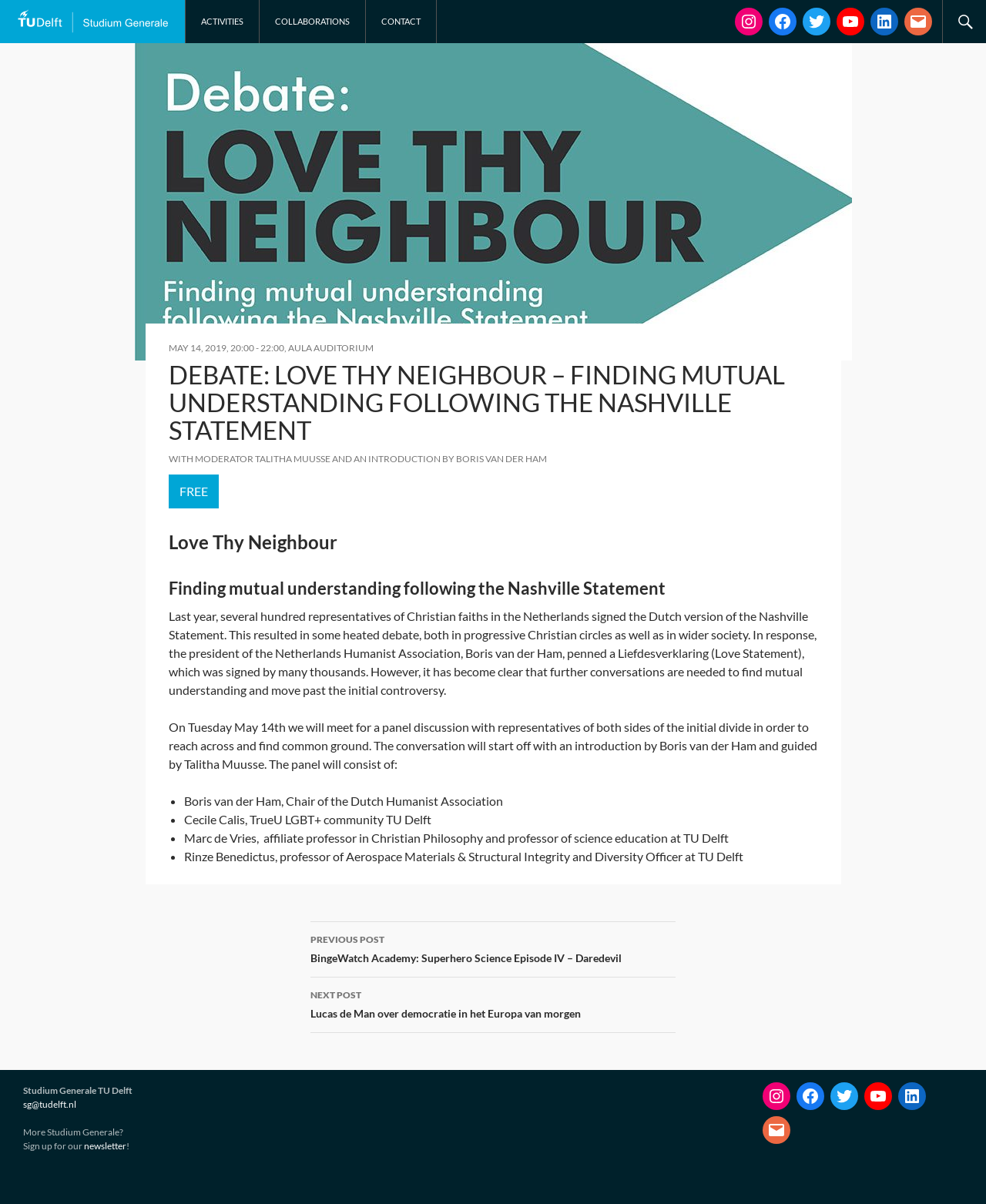Provide the bounding box coordinates, formatted as (top-left x, top-left y, bottom-right x, bottom-right y), with all values being floating point numbers between 0 and 1. Identify the bounding box of the UI element that matches the description: Activities

[0.188, 0.0, 0.262, 0.036]